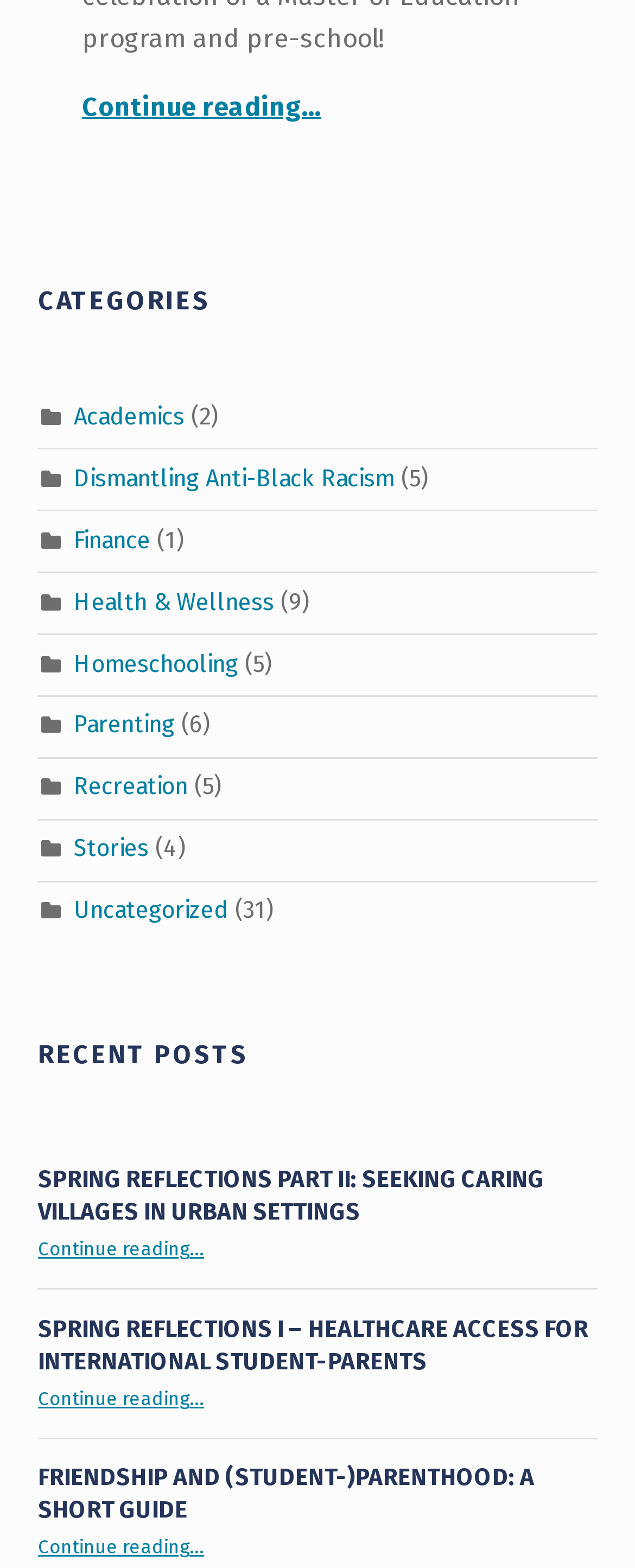Is there a category for 'Academics'?
Please interpret the details in the image and answer the question thoroughly.

I looked at the categories listed under the 'Categories' navigation and found a link for 'Academics', so yes, there is a category for 'Academics'.